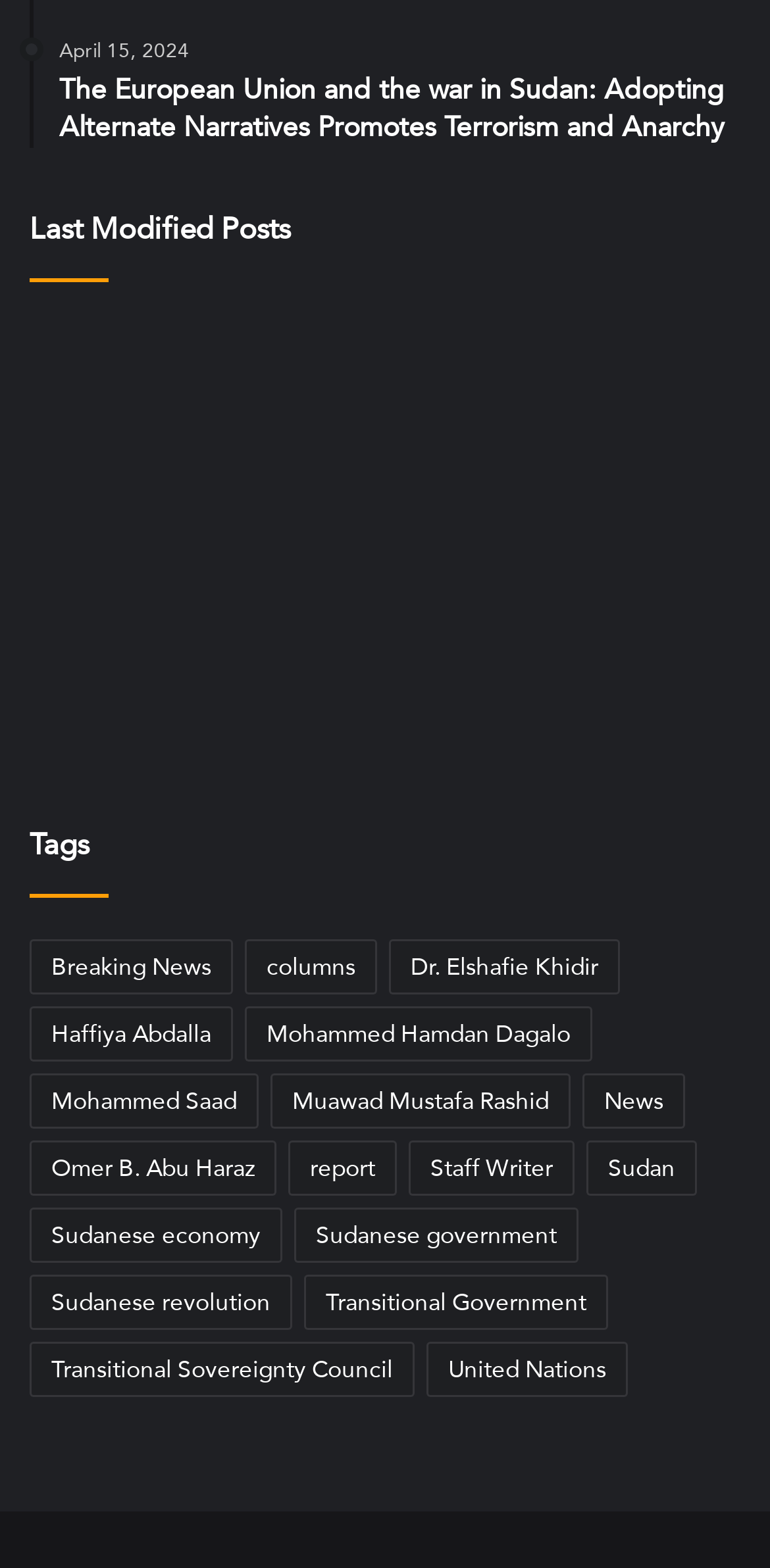Refer to the element description Muawad Mustafa Rashid and identify the corresponding bounding box in the screenshot. Format the coordinates as (top-left x, top-left y, bottom-right x, bottom-right y) with values in the range of 0 to 1.

[0.351, 0.684, 0.741, 0.72]